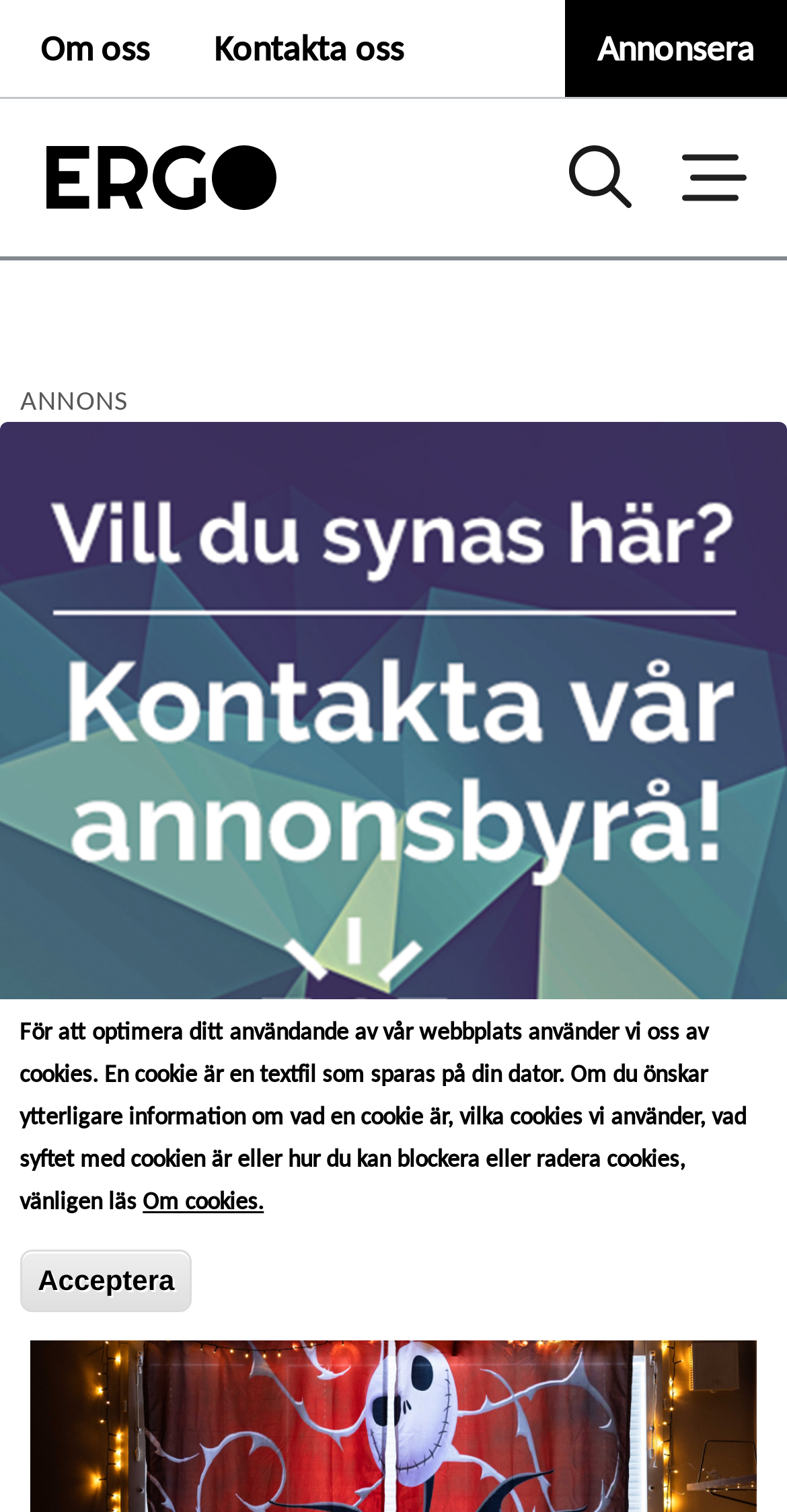Please determine the bounding box coordinates of the element to click in order to execute the following instruction: "Click the Facebook link". The coordinates should be four float numbers between 0 and 1, specified as [left, top, right, bottom].

None